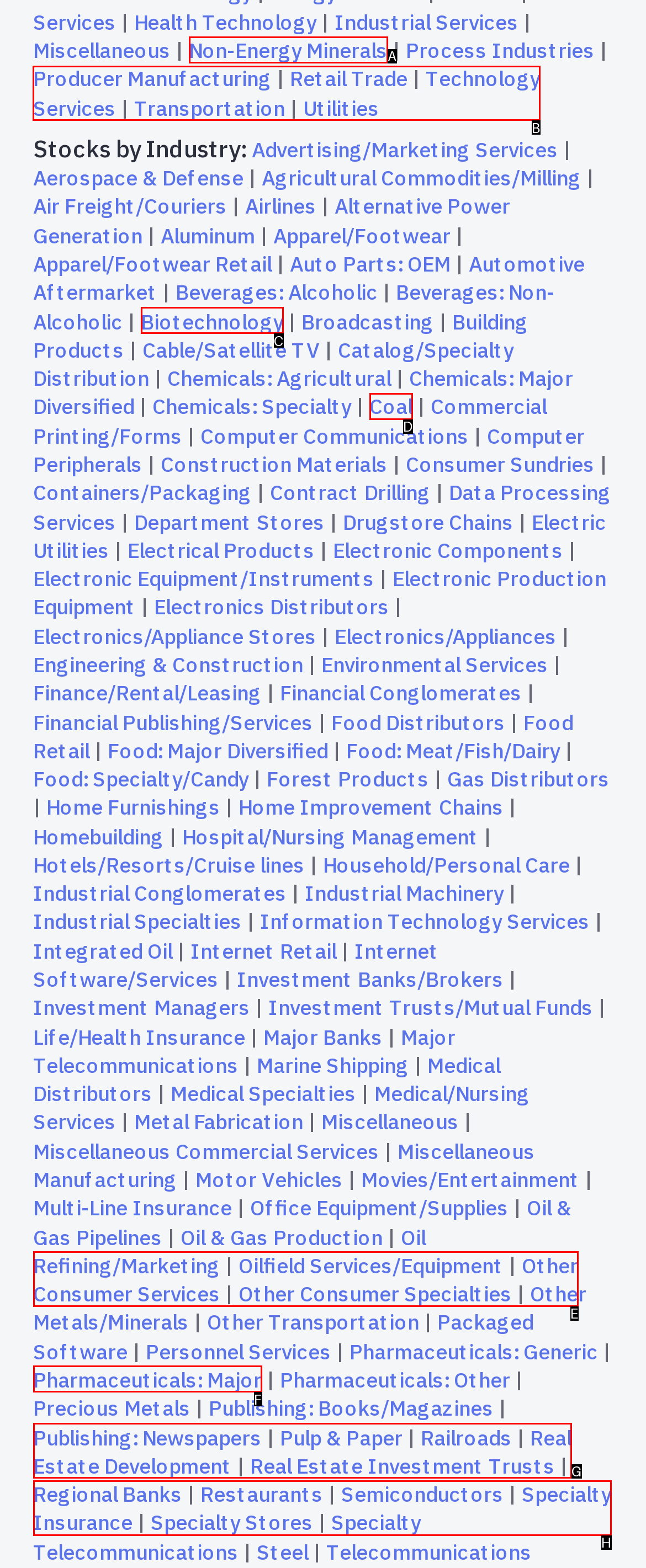Point out the letter of the HTML element you should click on to execute the task: Click on the link to the 8th PHILIPPINE BIRD FESTIVAL ACTIVITIES
Reply with the letter from the given options.

None